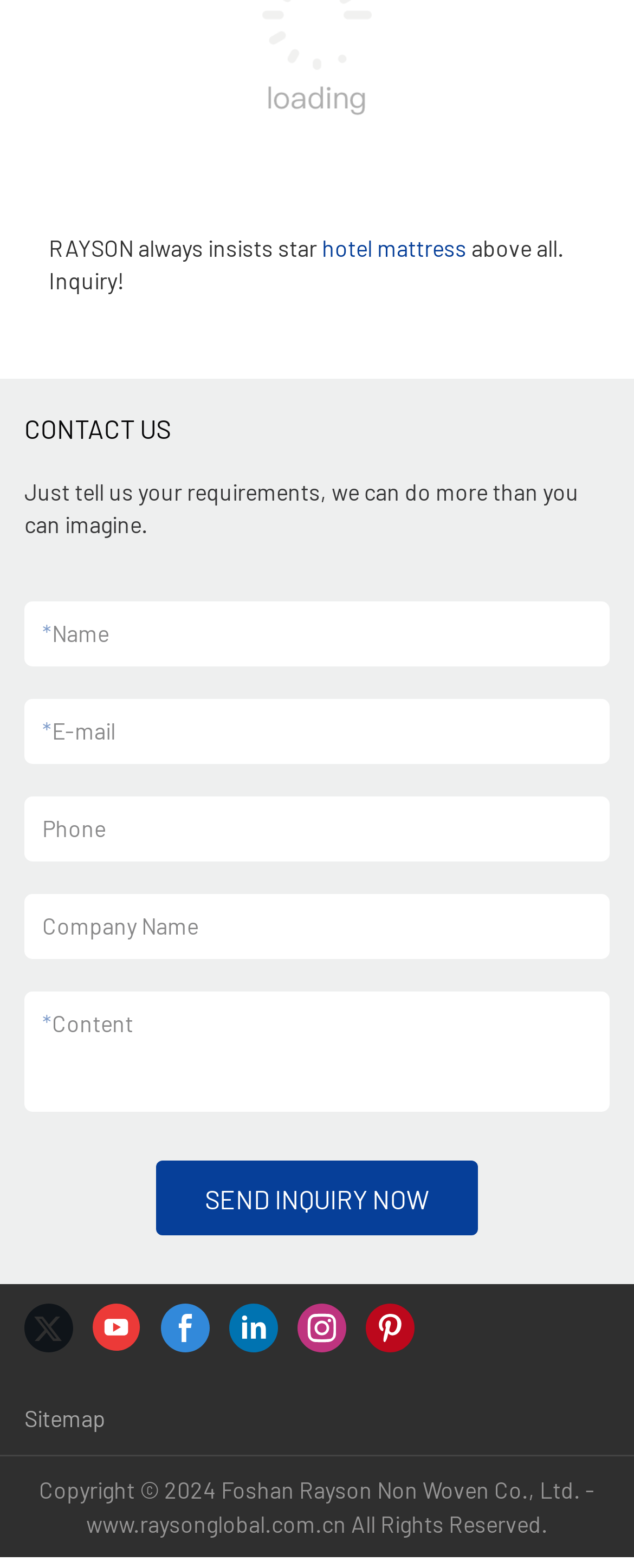Locate the bounding box coordinates of the item that should be clicked to fulfill the instruction: "check the Sitemap".

[0.038, 0.893, 0.167, 0.911]